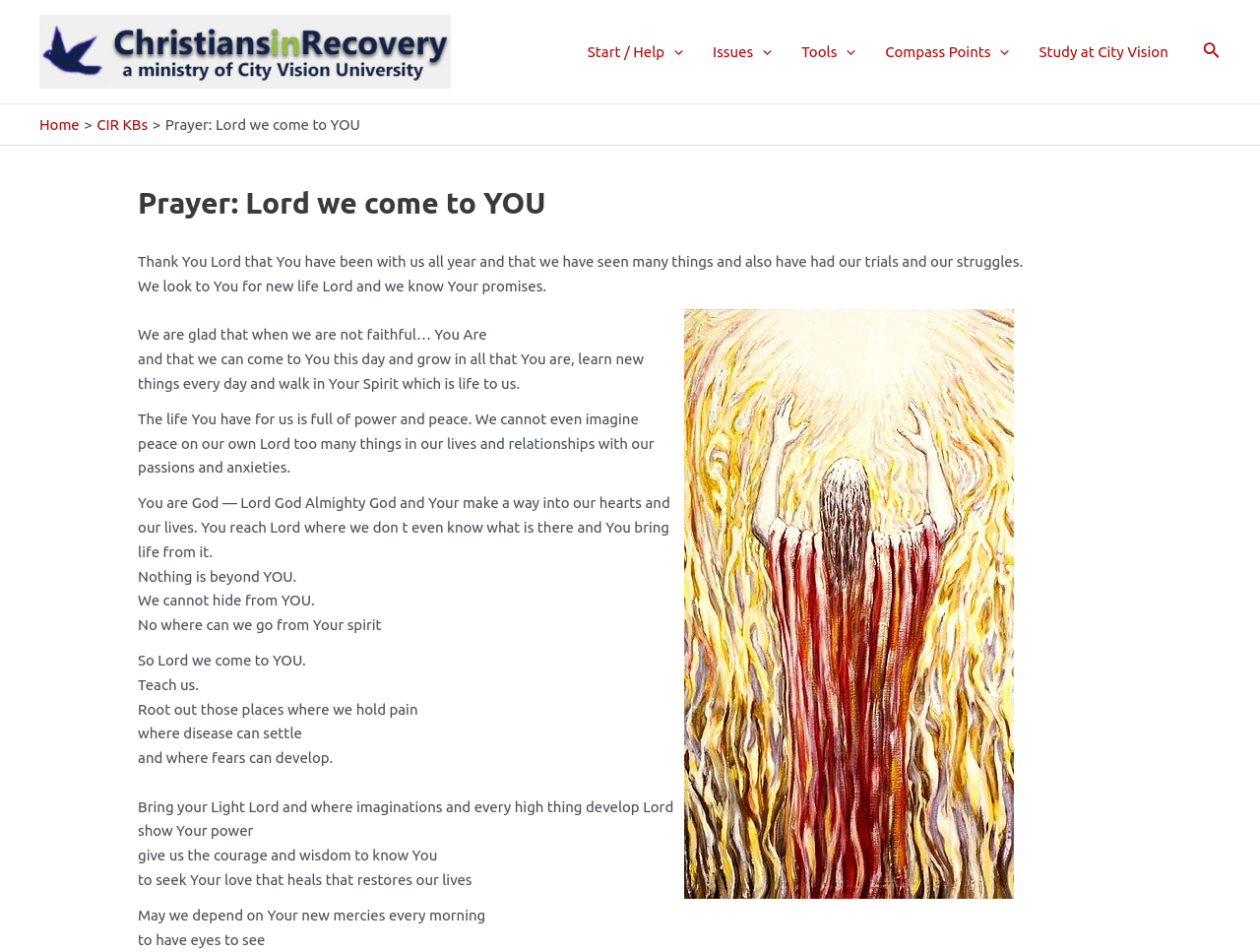Can you find the bounding box coordinates for the element to click on to achieve the instruction: "Click the Christians in Recovery logo"?

[0.031, 0.044, 0.358, 0.061]